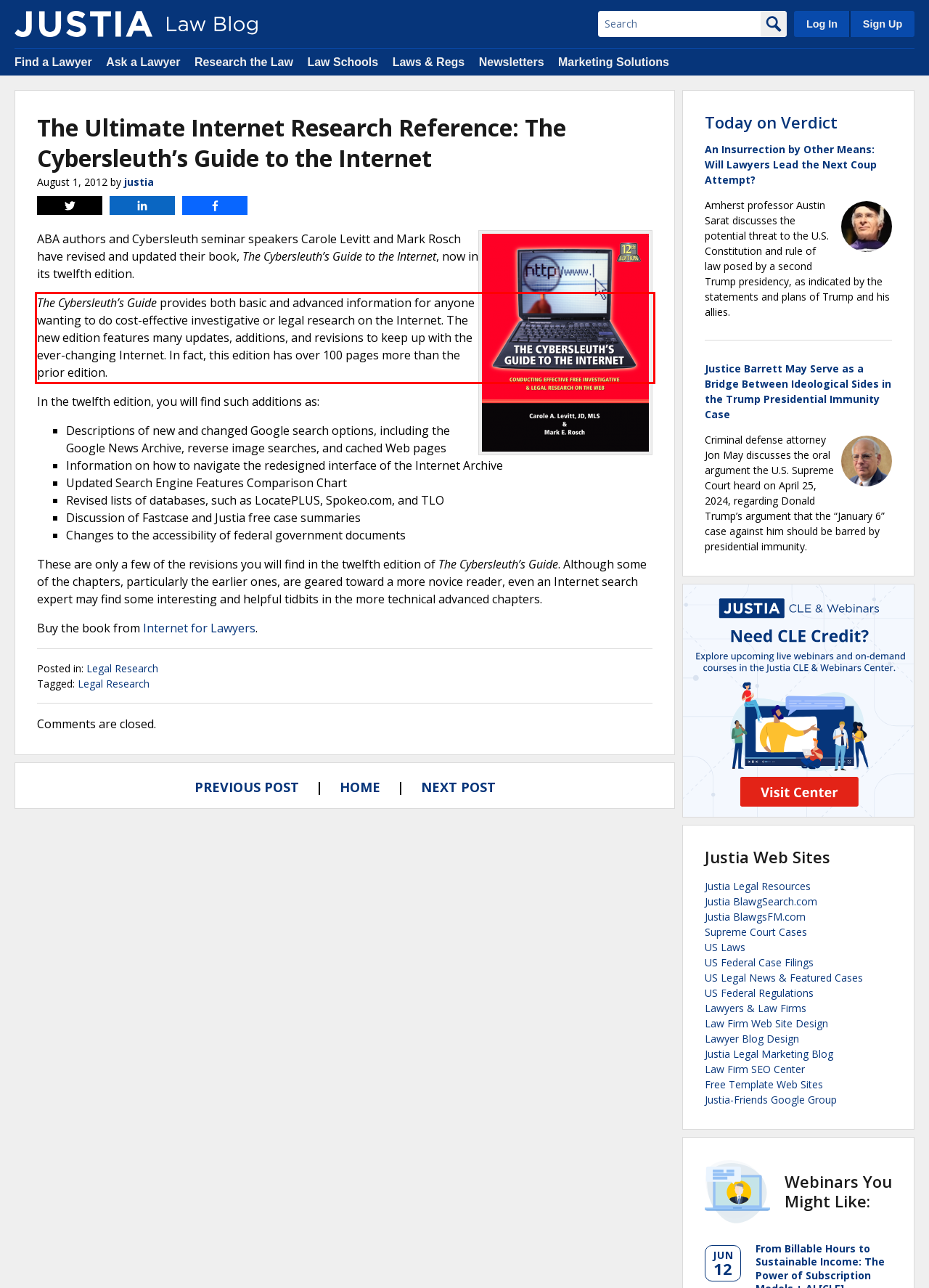Given a webpage screenshot, locate the red bounding box and extract the text content found inside it.

The Cybersleuth’s Guide provides both basic and advanced information for anyone wanting to do cost-effective investigative or legal research on the Internet. The new edition features many updates, additions, and revisions to keep up with the ever-changing Internet. In fact, this edition has over 100 pages more than the prior edition.